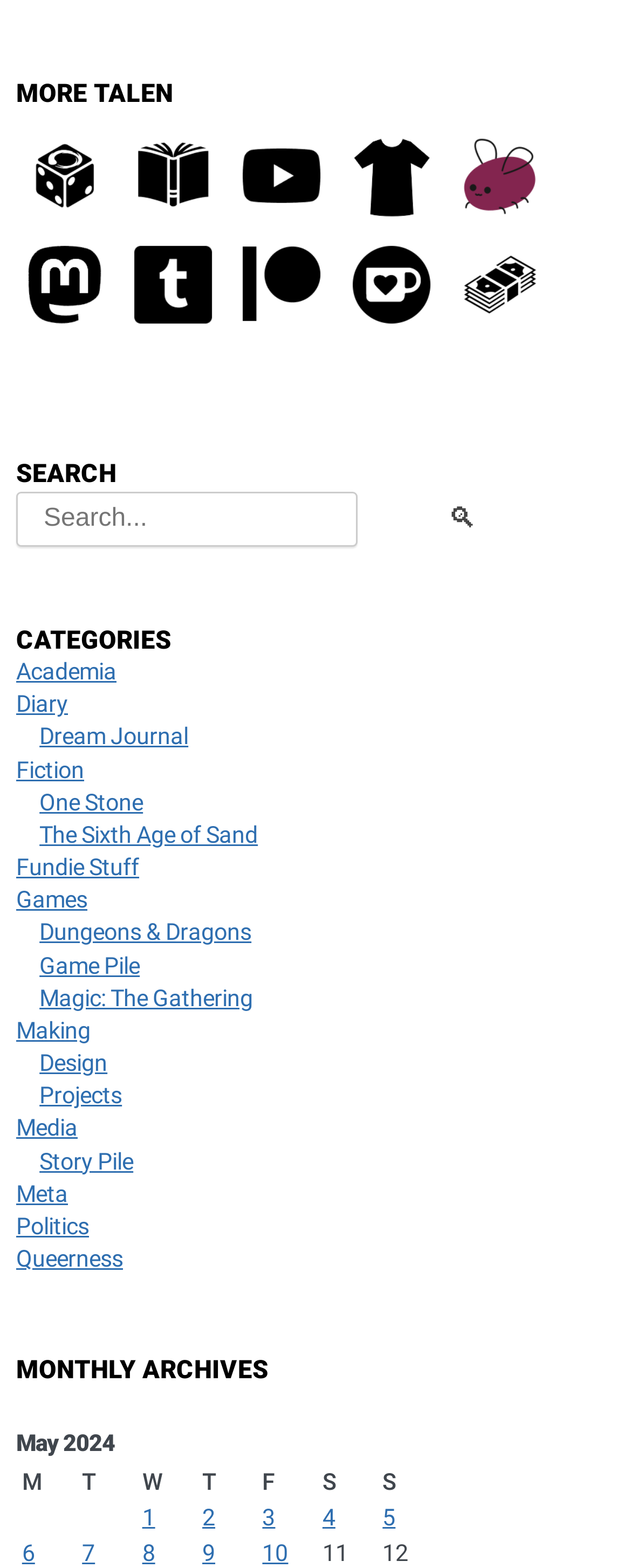Carefully observe the image and respond to the question with a detailed answer:
How many posts are there on May 1, 2024?

I looked at the 'MONTHLY ARCHIVES' section and found that there is one post published on May 1, 2024, with a link to the post.